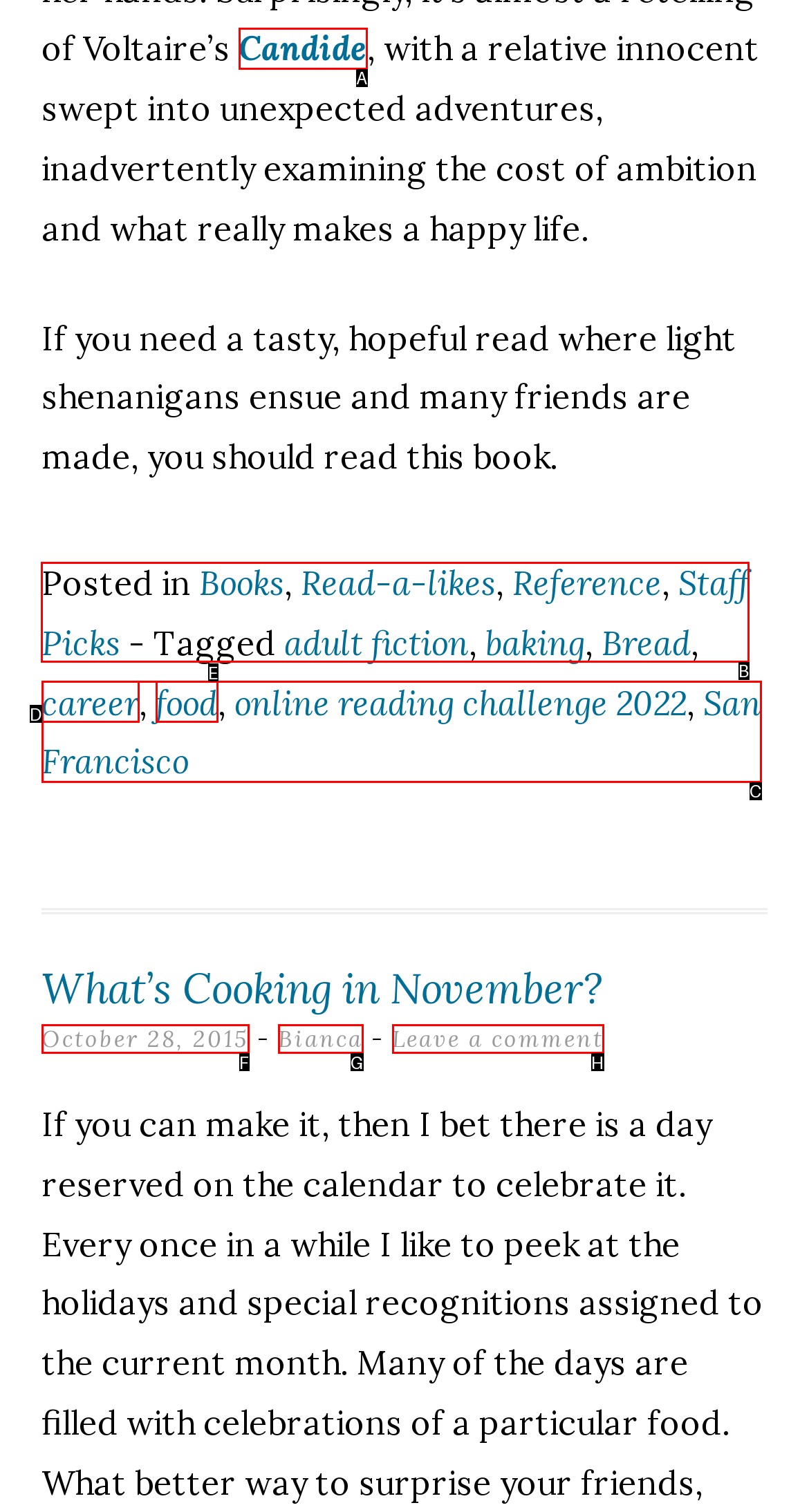Which HTML element should be clicked to complete the task: View the 'Staff Picks' page? Answer with the letter of the corresponding option.

B